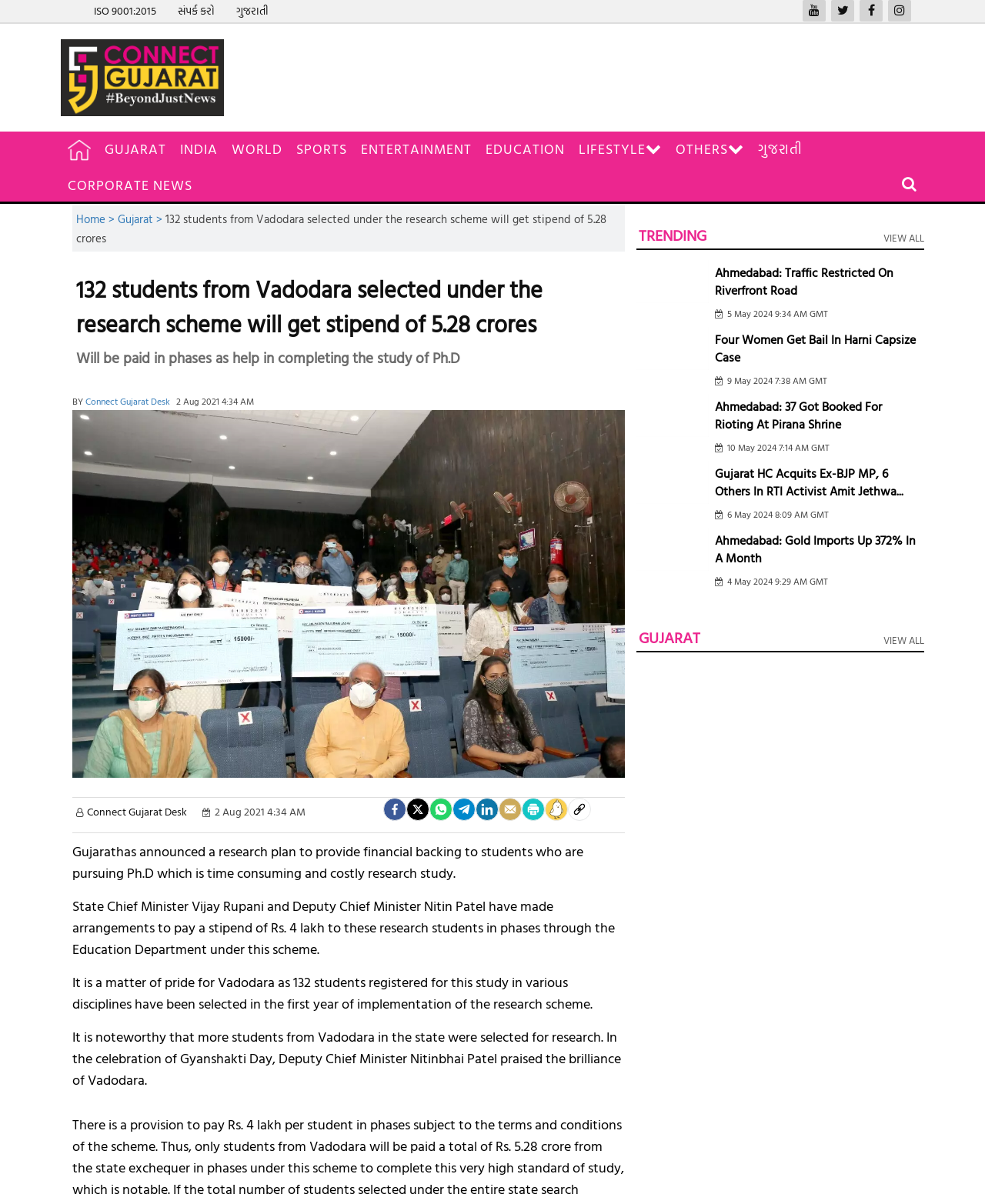Generate a comprehensive caption for the webpage you are viewing.

This webpage appears to be a news article page, with a focus on Gujarat, India. At the top of the page, there is a header section with several links, including "ISO 9001:2015", "સંપર્ક કરો" (which means "Contact us" in Gujarati), and "ગુજરાતી" (which means "Gujarati"). There is also a logo image with the text "Connect Gujarat" and a search bar with a search icon.

Below the header section, there is a navigation menu with links to various categories, including "Home", "GUJARAT", "INDIA", "WORLD", "SPORTS", "ENTERTAINMENT", "EDUCATION", "LIFESTYLE", and "OTHERS".

The main content of the page is a news article with the title "132 students from Vadodara selected under the research scheme will get stipend of 5.28 crores". The article is divided into several paragraphs, with headings and subheadings. The article discusses a research scheme announced by the Gujarat government to provide financial support to Ph.D. students.

To the right of the main content, there is a sidebar with several links to trending news articles, including "Ahmedabad: Traffic restricted on riverfront road", "Four women get bail in Harni capsize case", and "Ahmedabad: 37 got booked for rioting at Pirana shrine". Each link has a corresponding image and a brief summary of the article.

At the bottom of the page, there are social media links, including Facebook, Twitter, WhatsApp, Telegram, LinkedIn, and Koo, allowing users to share the article on various platforms.